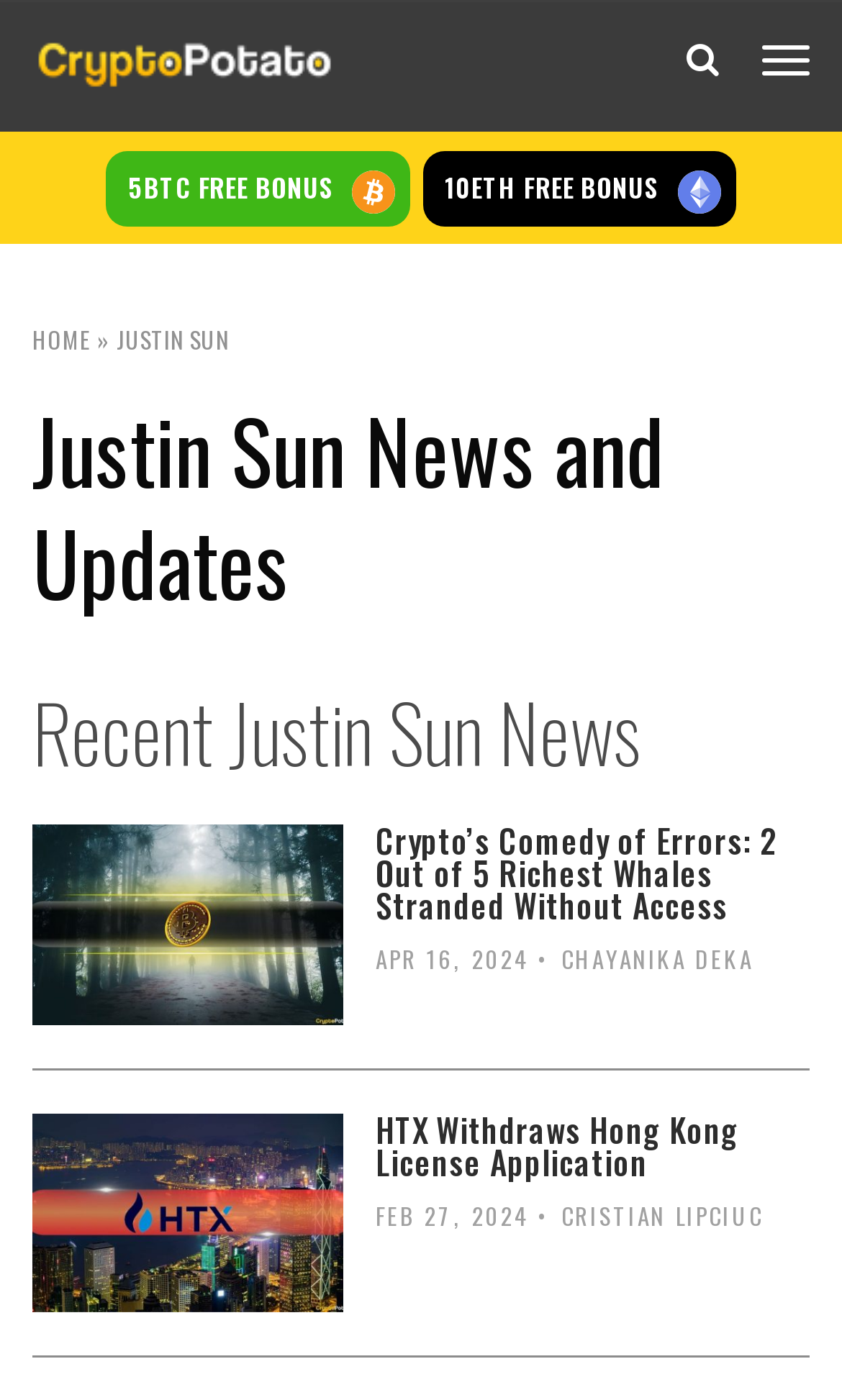Locate the bounding box coordinates of the element that should be clicked to execute the following instruction: "click on insurance exchange".

None